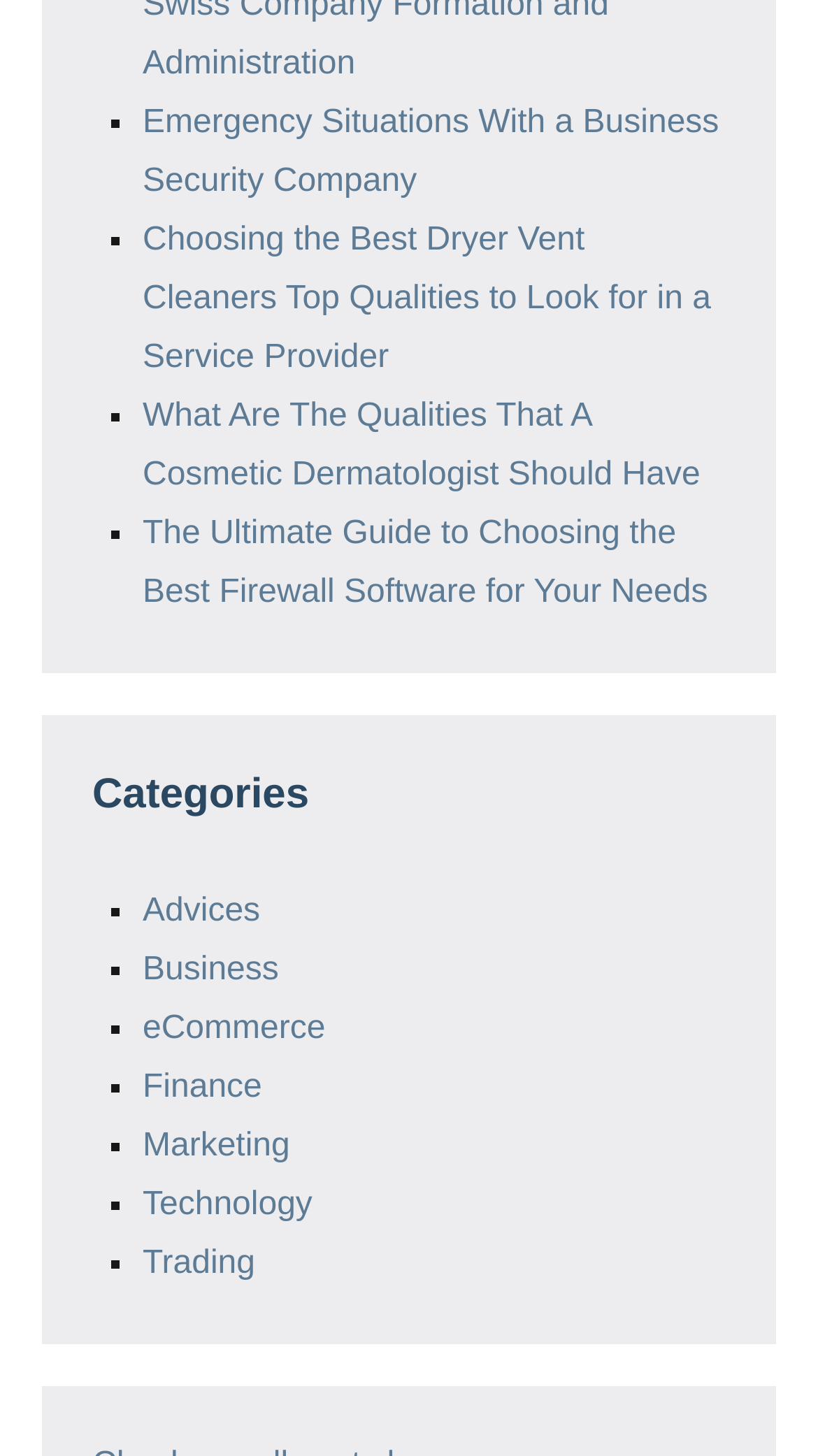Show the bounding box coordinates of the element that should be clicked to complete the task: "View articles under the business category".

[0.174, 0.654, 0.341, 0.679]